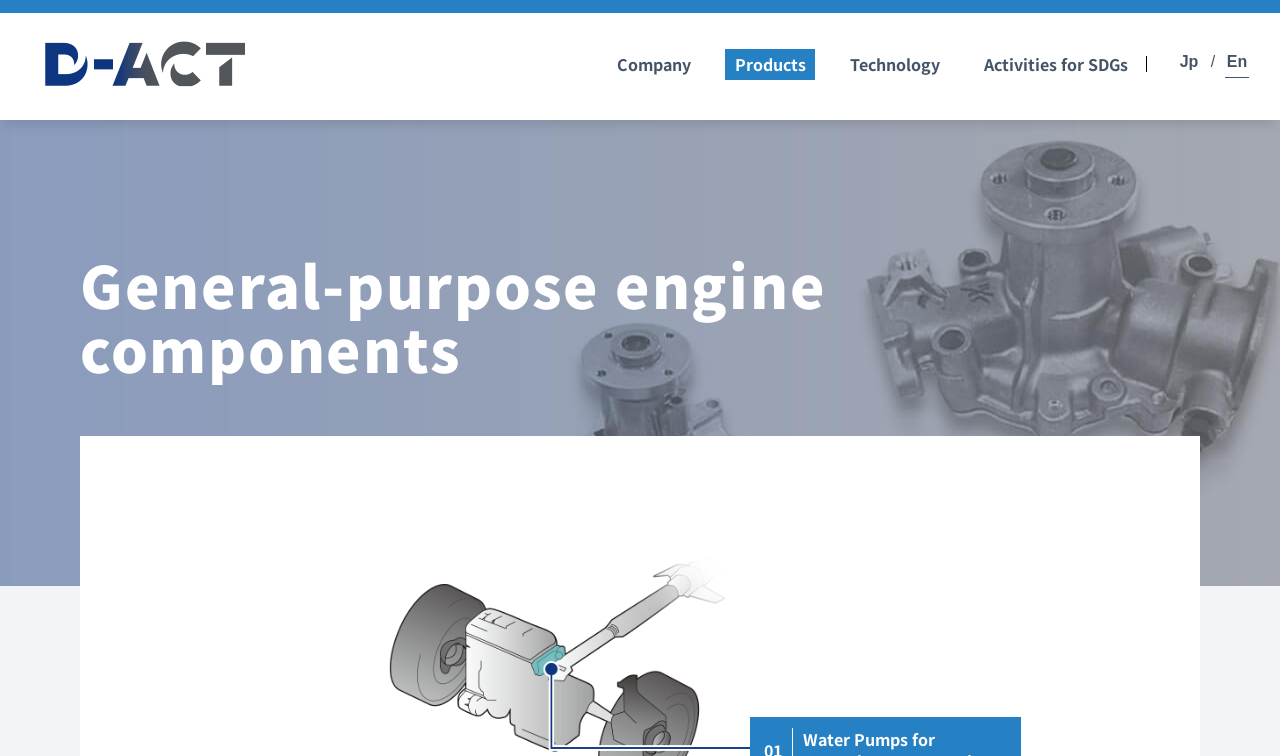How many main navigation links are there?
Refer to the image and provide a one-word or short phrase answer.

4